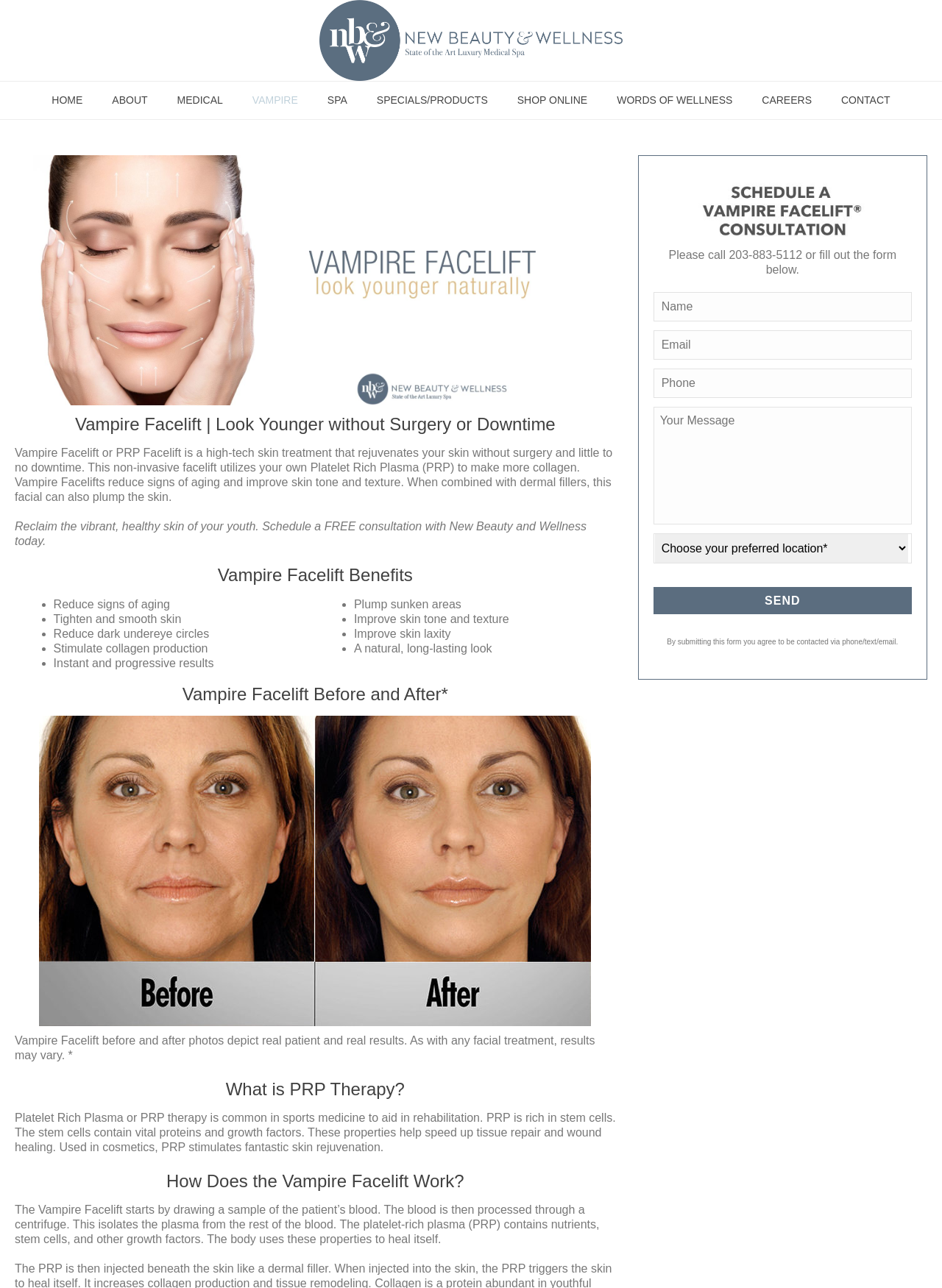Find the bounding box coordinates of the element I should click to carry out the following instruction: "Call 203-883-5112".

[0.774, 0.193, 0.852, 0.203]